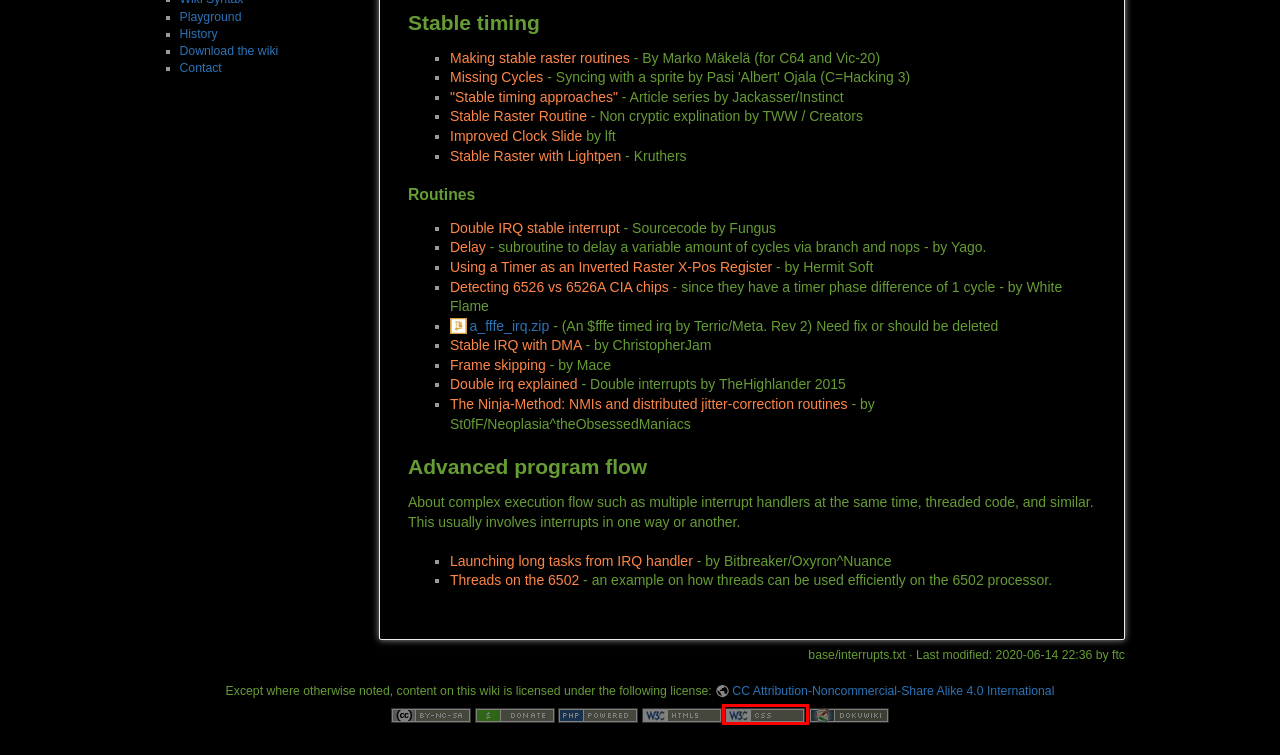You are provided with a screenshot of a webpage that has a red bounding box highlighting a UI element. Choose the most accurate webpage description that matches the new webpage after clicking the highlighted element. Here are your choices:
A. base:interrupts_doku.php_id_base:threads_on_the_6502 [Codebase64 wiki]
B. base:interrupts_doku.php_id_contact_site_administrator [Codebase64 wiki]
C. base:interrupts_doku.php_id_base:nmis_and_distributed_jitter-correction_routines [Codebase64 wiki]
D. base:interrupts_doku.php_id_base:improved_clockslide [Codebase64 wiki]
E. base:interrupts_doku.php_id_base:frame_skipping [Codebase64 wiki]
F. base:interrupts_doku.php_id_playground:playground [Codebase64 wiki]
G. base:interrupts_jigsaw.w3.org_css-validator_check_referer_profile_css3 [Codebase64 wiki]
H. base:interrupts_doku.php_id_base:launching_long_tasks_from_irq_handler [Codebase64 wiki]

G